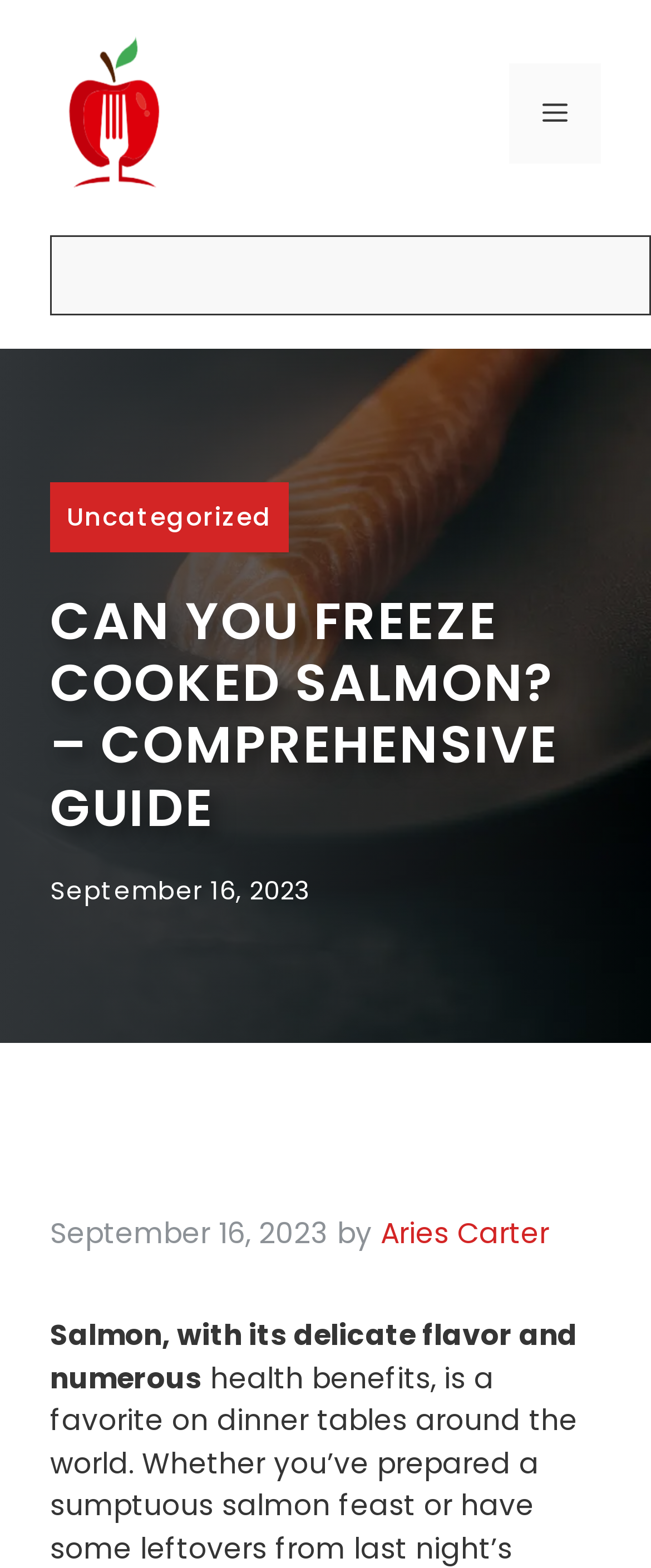Is there a search function on the webpage?
Based on the image, answer the question with as much detail as possible.

I found a search function on the webpage by examining the navigation element, which contains a button labeled 'MENU'. When this button is expanded, it reveals a searchbox element with the label 'Search'.